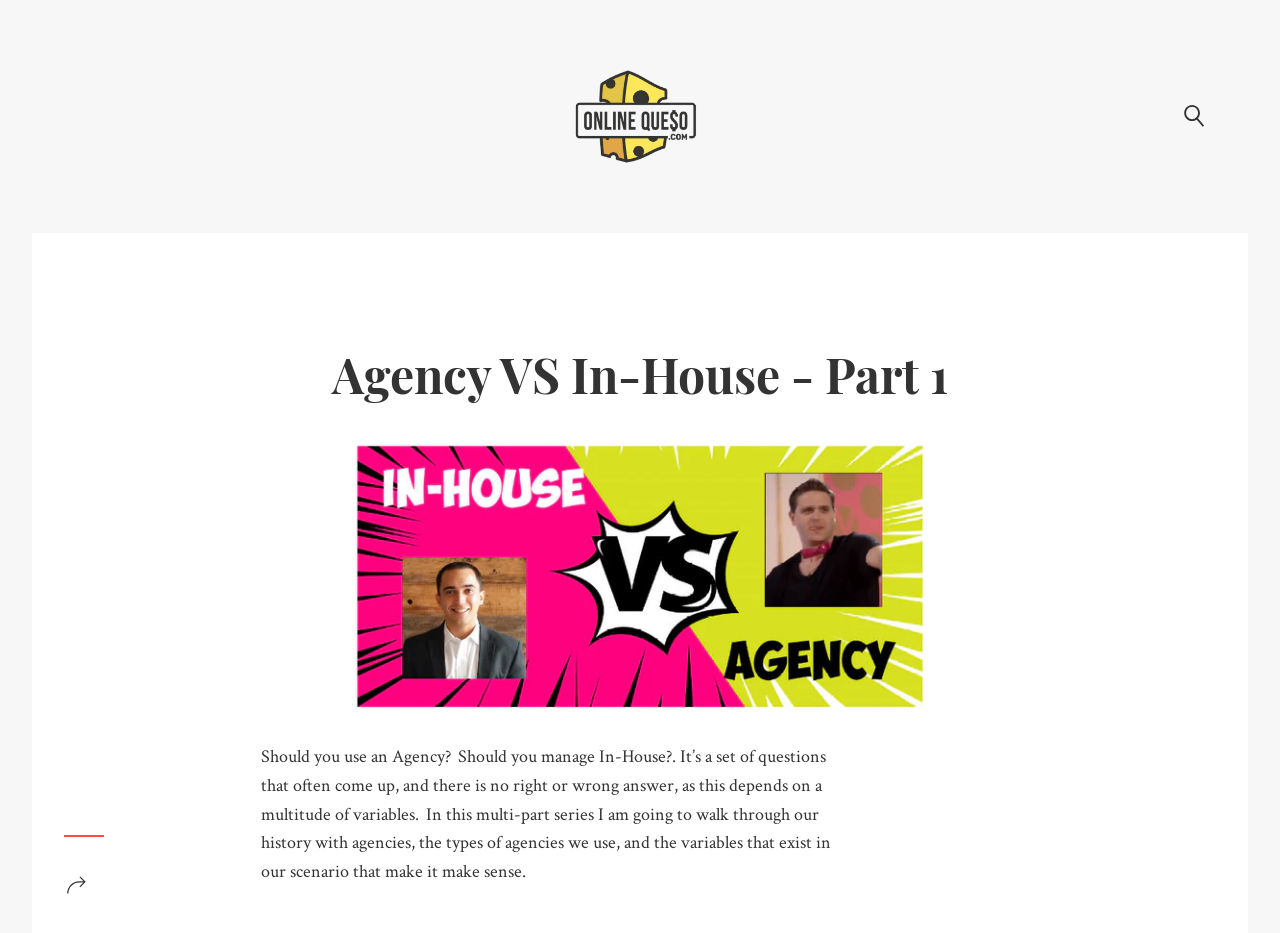What is the author trying to convey in this multi-part series?
Refer to the screenshot and deliver a thorough answer to the question presented.

The author is trying to convey the variables that exist in their scenario that make it make sense to use an agency or manage in-house, as indicated by the static text 'It’s a set of questions that often come up, and there is no right or wrong answer, as this depends on a multitude of variables'.